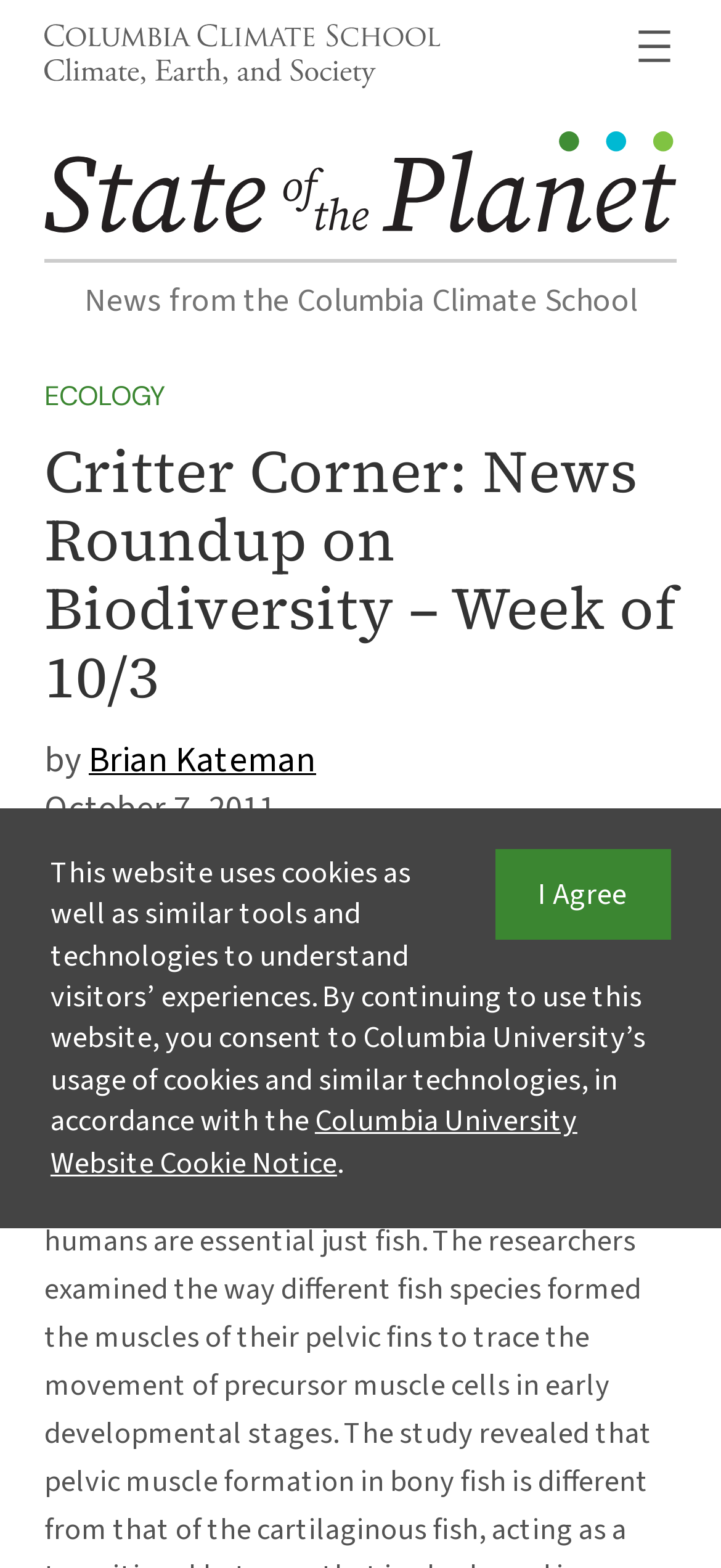Identify and provide the main heading of the webpage.

Critter Corner: News Roundup on Biodiversity – Week of 10/3